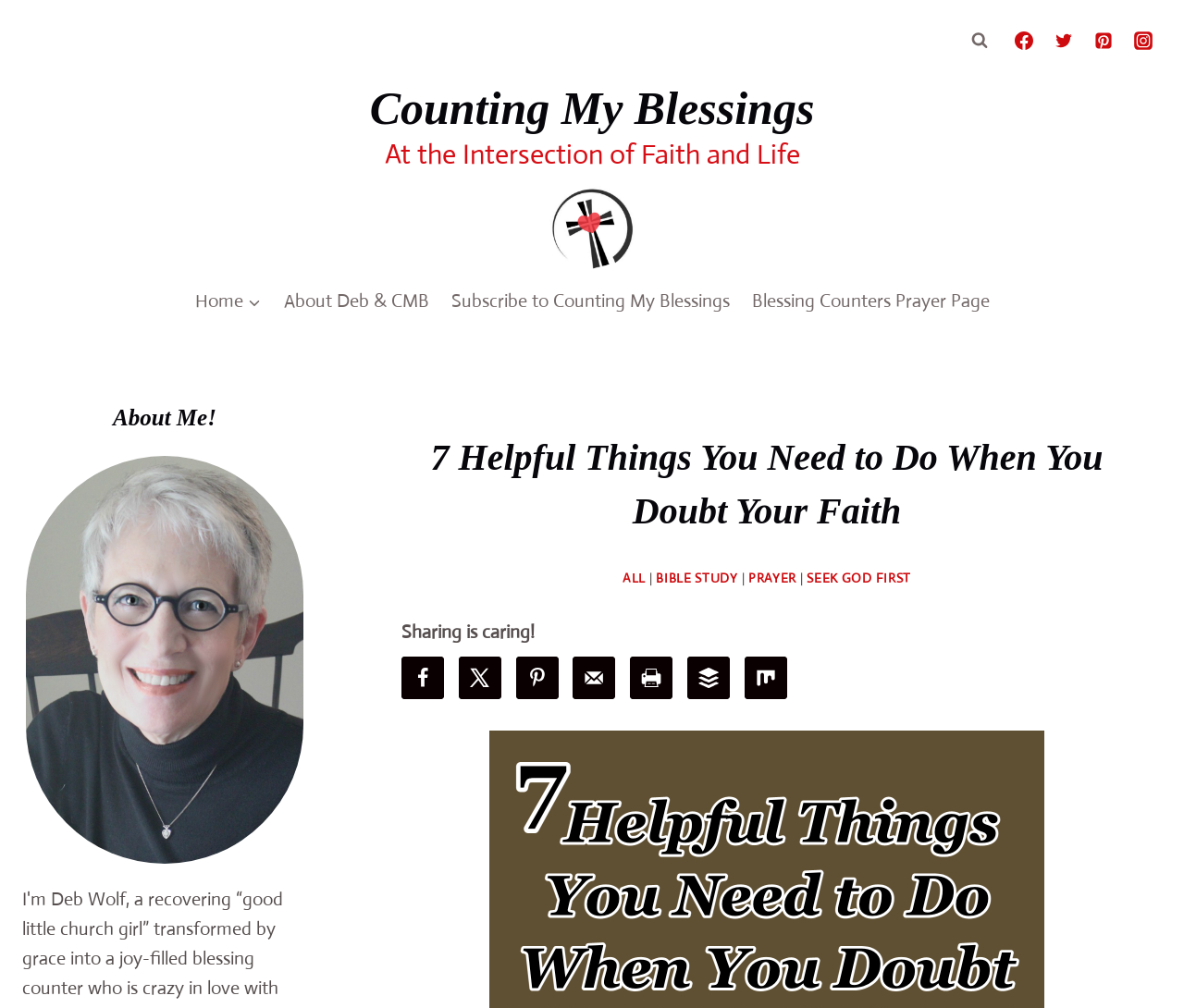Please identify the bounding box coordinates of the clickable area that will allow you to execute the instruction: "View search form".

[0.813, 0.023, 0.841, 0.056]